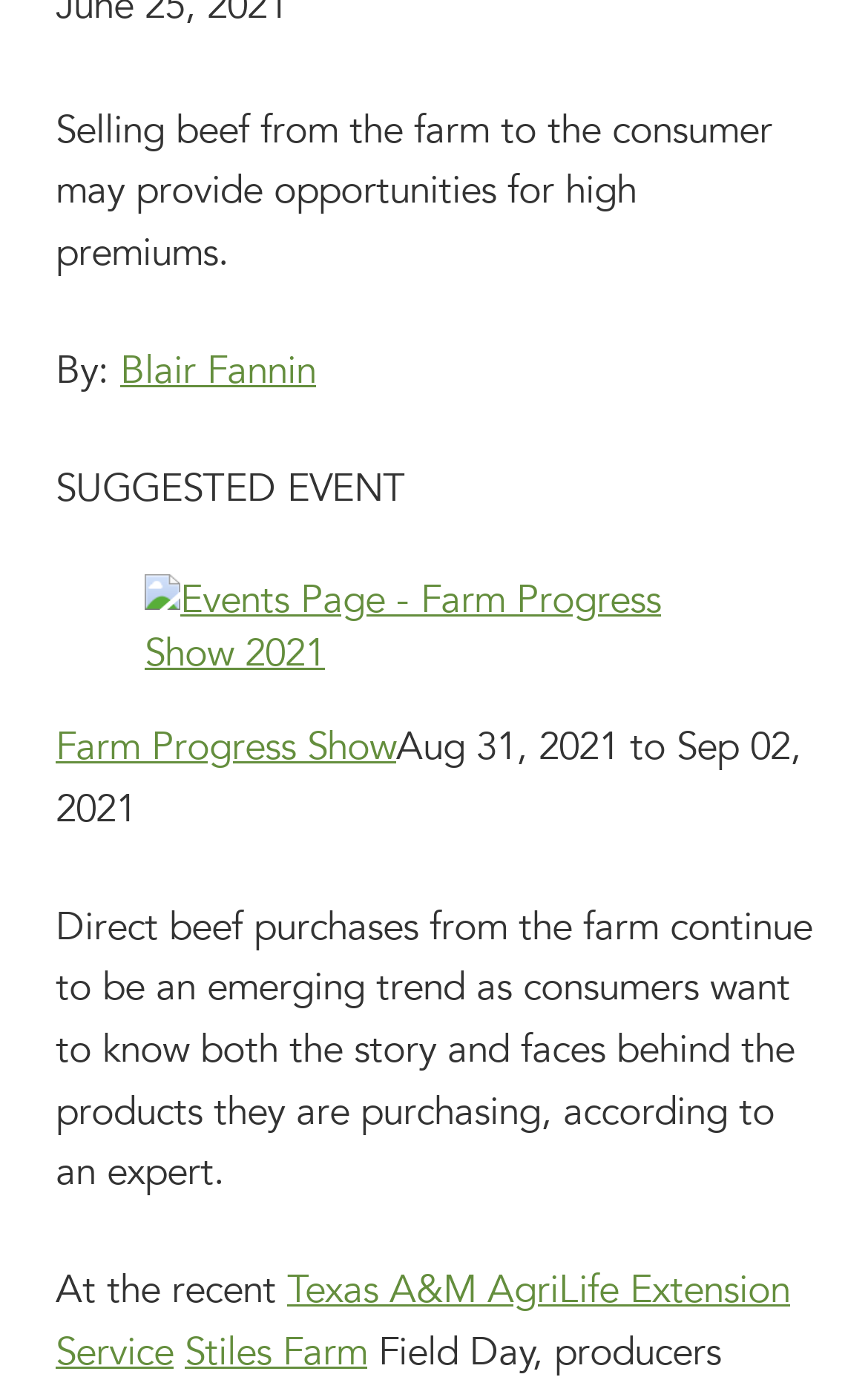Find the bounding box coordinates for the element described here: "Farm Progress Show".

[0.064, 0.524, 0.456, 0.561]